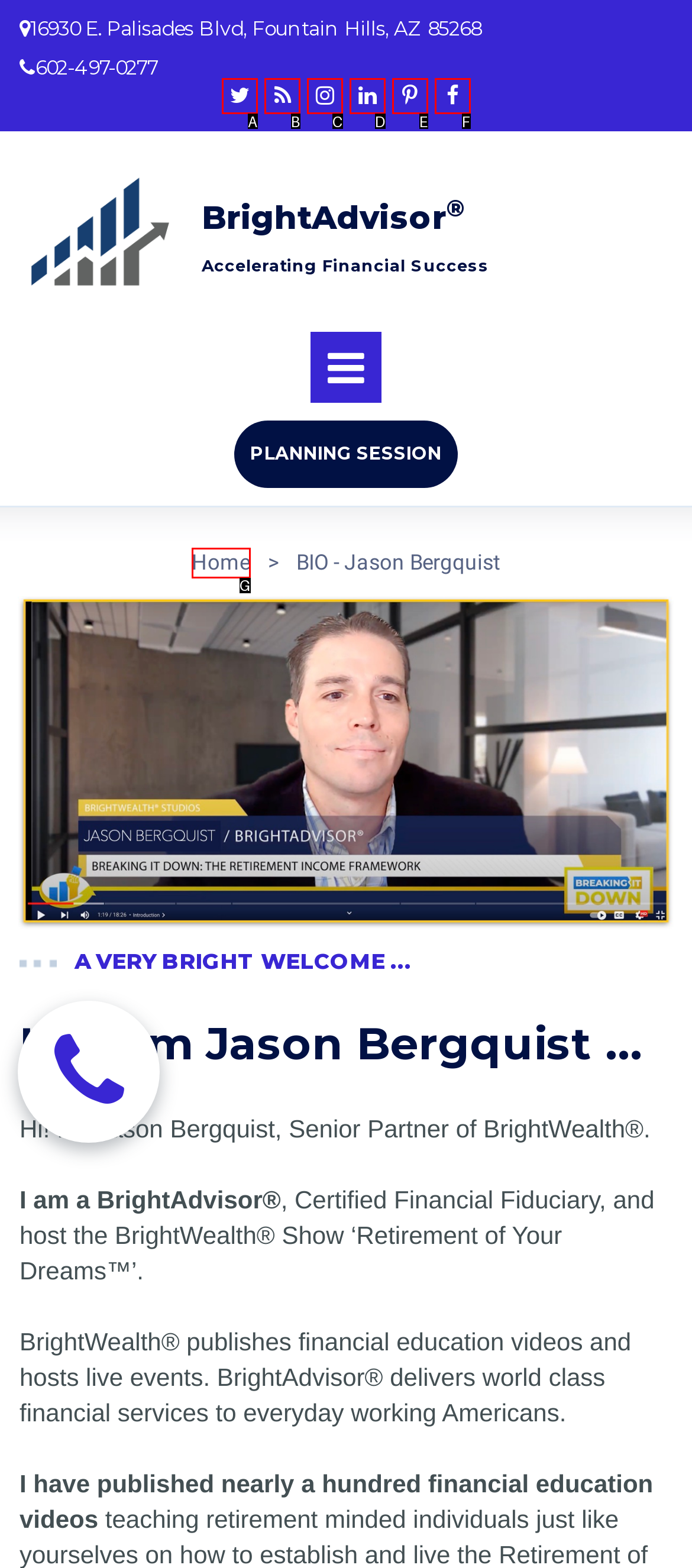Find the option that fits the given description: 
Answer with the letter representing the correct choice directly.

A